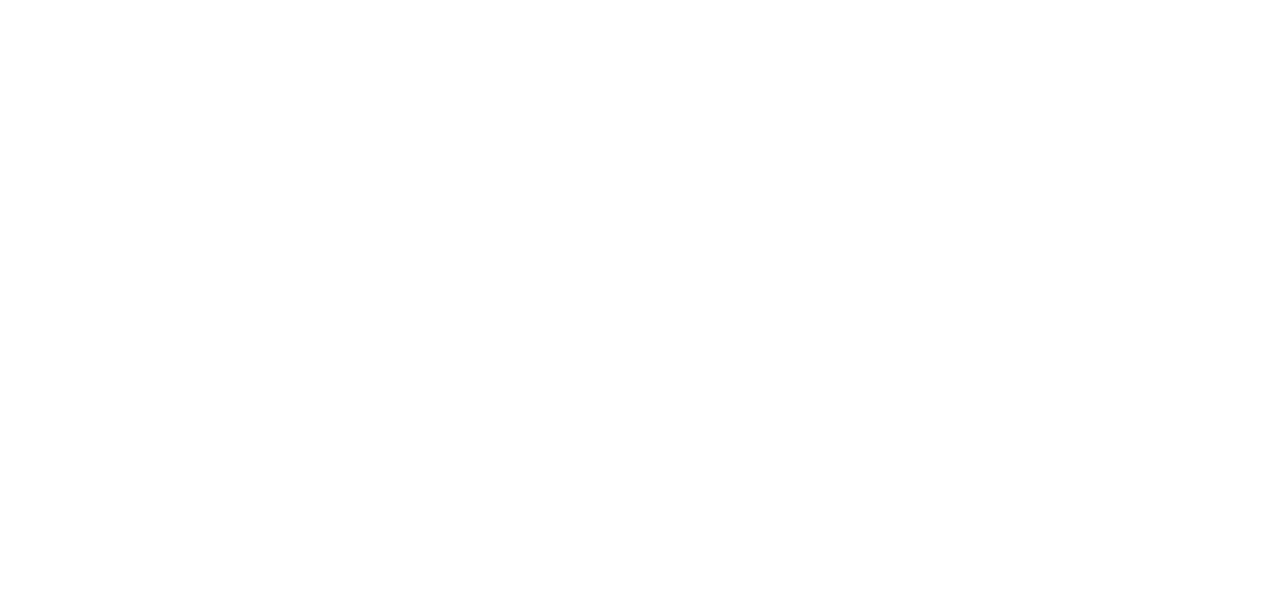Provide a single word or phrase to answer the given question: 
How many lists are on the webpage?

4